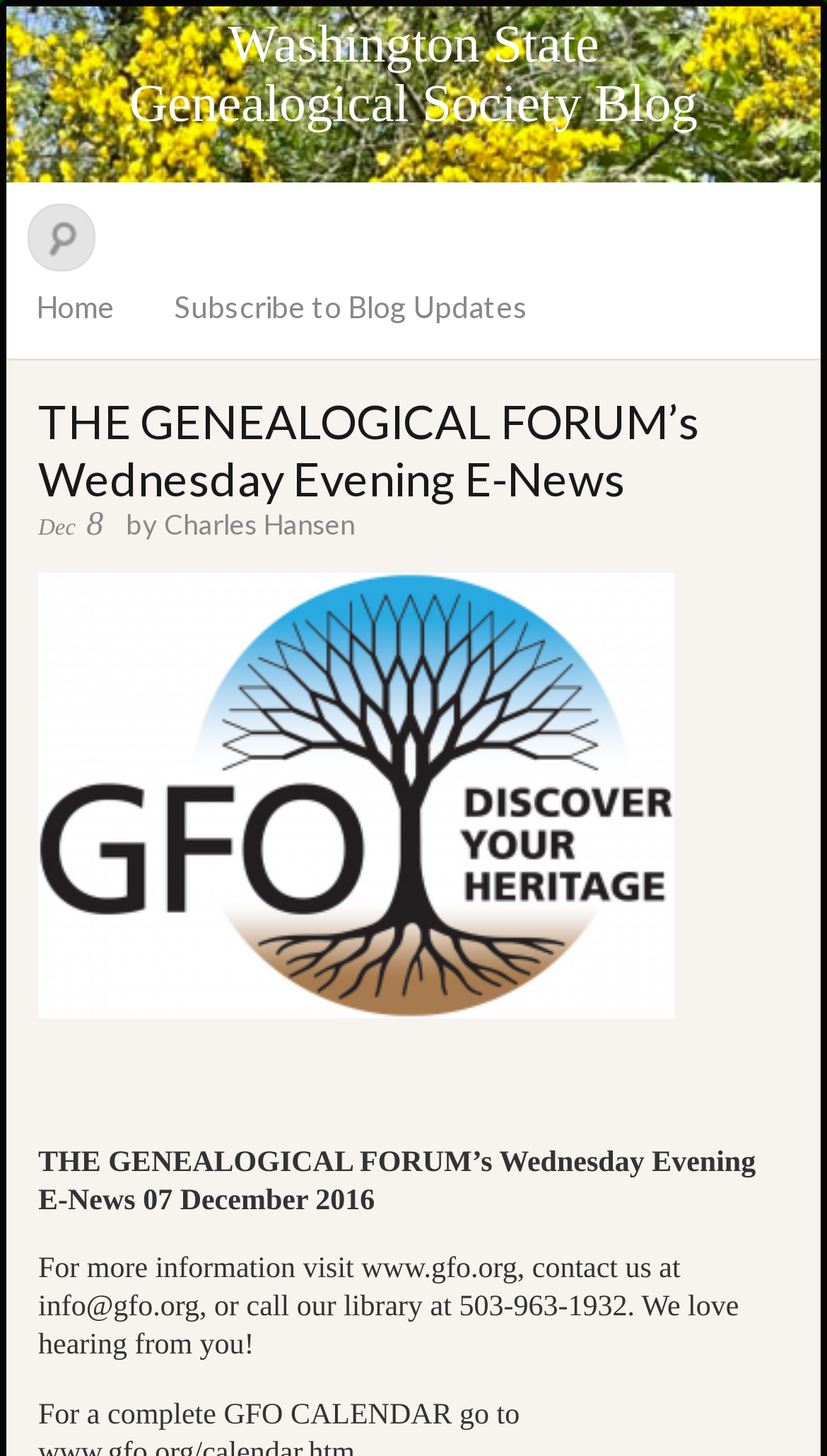Using the element description provided, determine the bounding box coordinates in the format (top-left x, top-left y, bottom-right x, bottom-right y). Ensure that all values are floating point numbers between 0 and 1. Element description: Home

[0.008, 0.191, 0.174, 0.232]